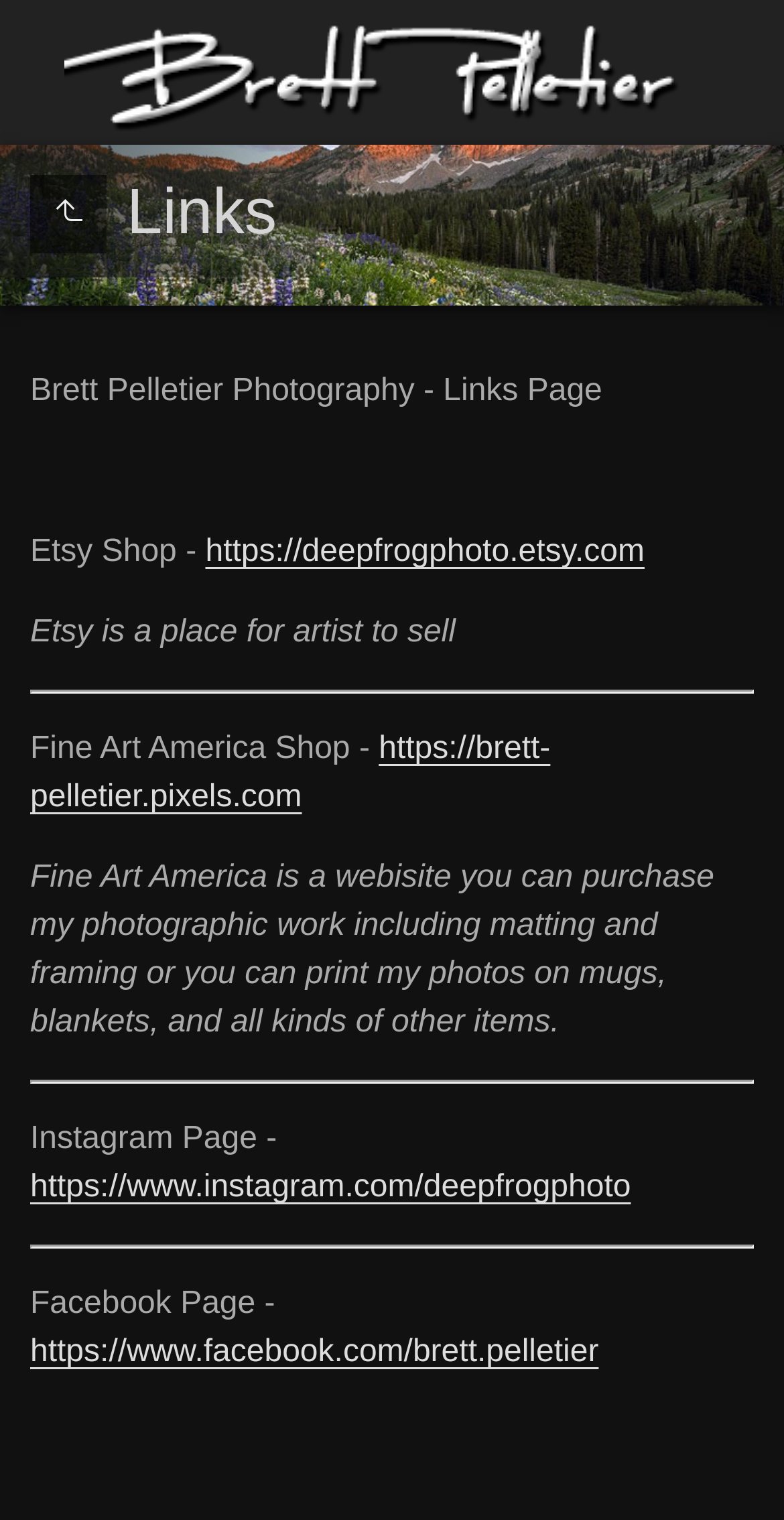Create a detailed summary of the webpage's content and design.

This webpage is a links page for Brett Pelletier Photography, featuring fine art landscape photos for sale from Utah, the Western States, and New England. At the top, there is a main album page link accompanied by an image, taking up most of the top section. Below this, there is a header section with a links icon on the left and a heading that reads "Links" on the right.

The main content of the page is divided into sections, each describing a different platform where Brett Pelletier's photography work can be found. The first section is about the Etsy shop, with a link to the shop and a brief description of what Etsy is. This is followed by a horizontal separator line.

The next section is about the Fine Art America shop, with a link to the shop and a detailed description of the types of products that can be purchased, including matted and framed photos, as well as printed items like mugs and blankets. Another horizontal separator line separates this section from the next.

The following sections are about the Instagram page and Facebook page, each with a link to the respective page and a brief description. These sections are also separated by horizontal separator lines. Throughout the page, there are short separator lines between each section, creating a clear and organized layout.